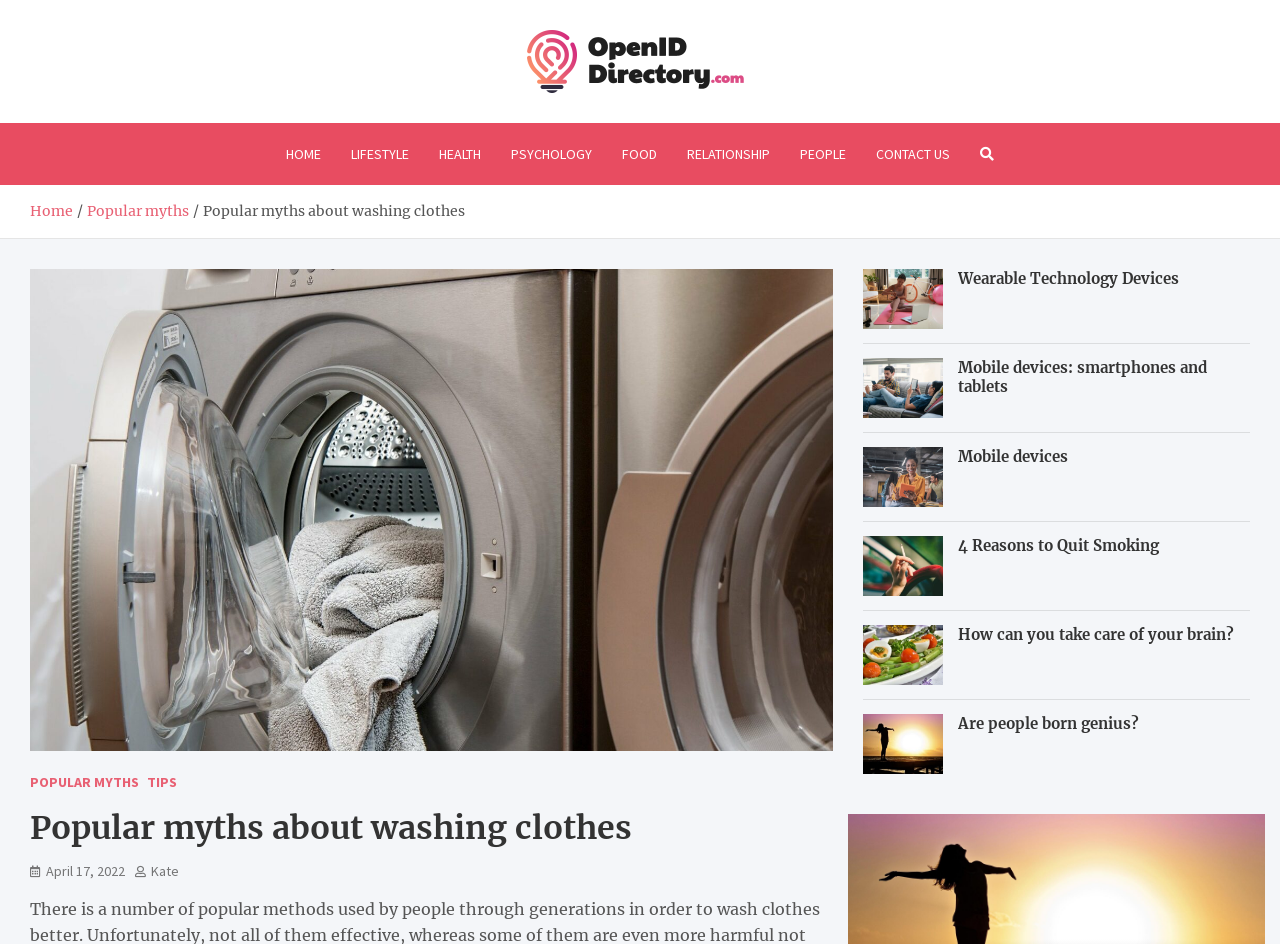Locate the bounding box coordinates of the clickable element to fulfill the following instruction: "view wearable technology devices". Provide the coordinates as four float numbers between 0 and 1 in the format [left, top, right, bottom].

[0.749, 0.285, 0.921, 0.305]